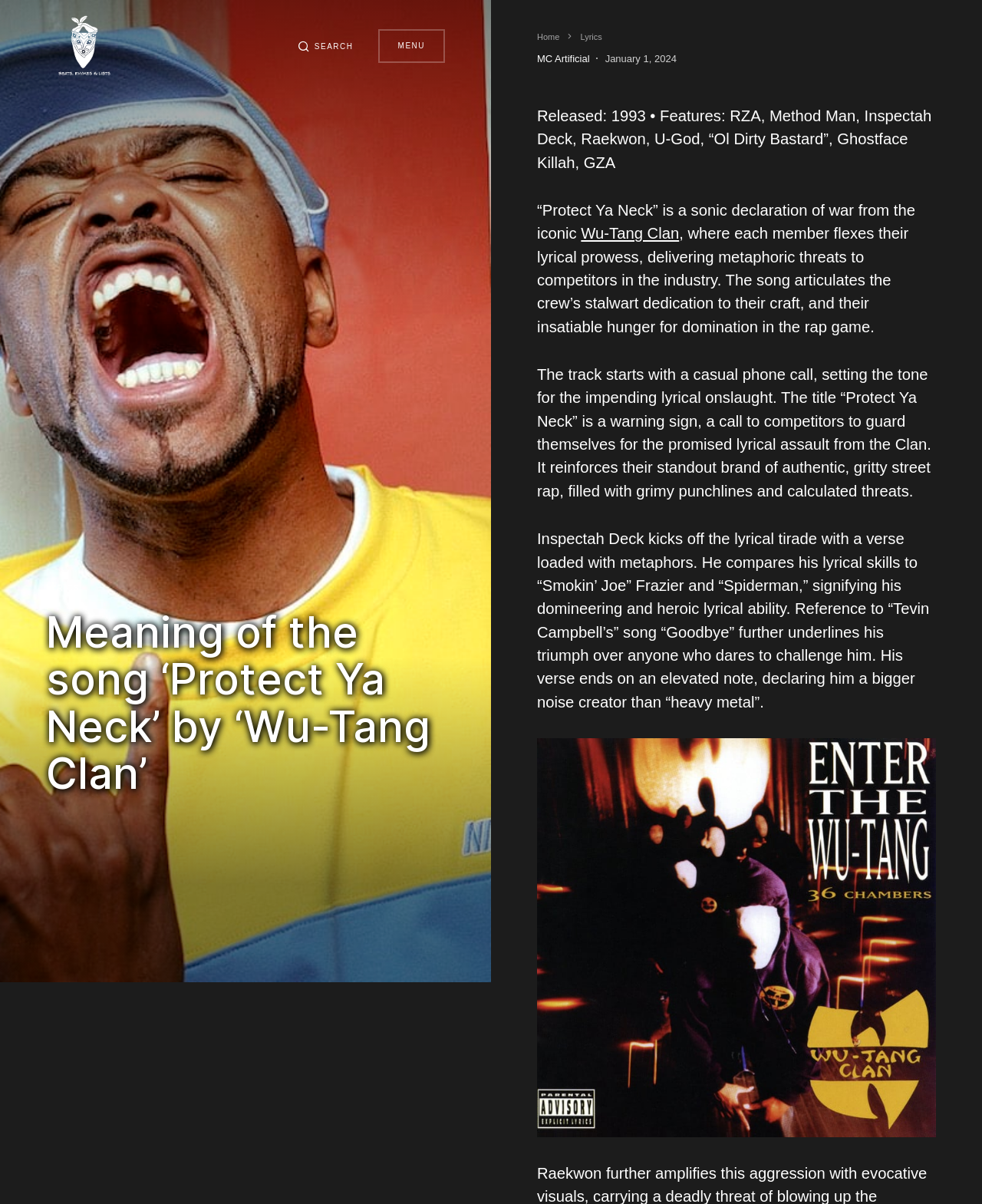Based on the element description: "EDIQÑ2022", identify the UI element and provide its bounding box coordinates. Use four float numbers between 0 and 1, [left, top, right, bottom].

None